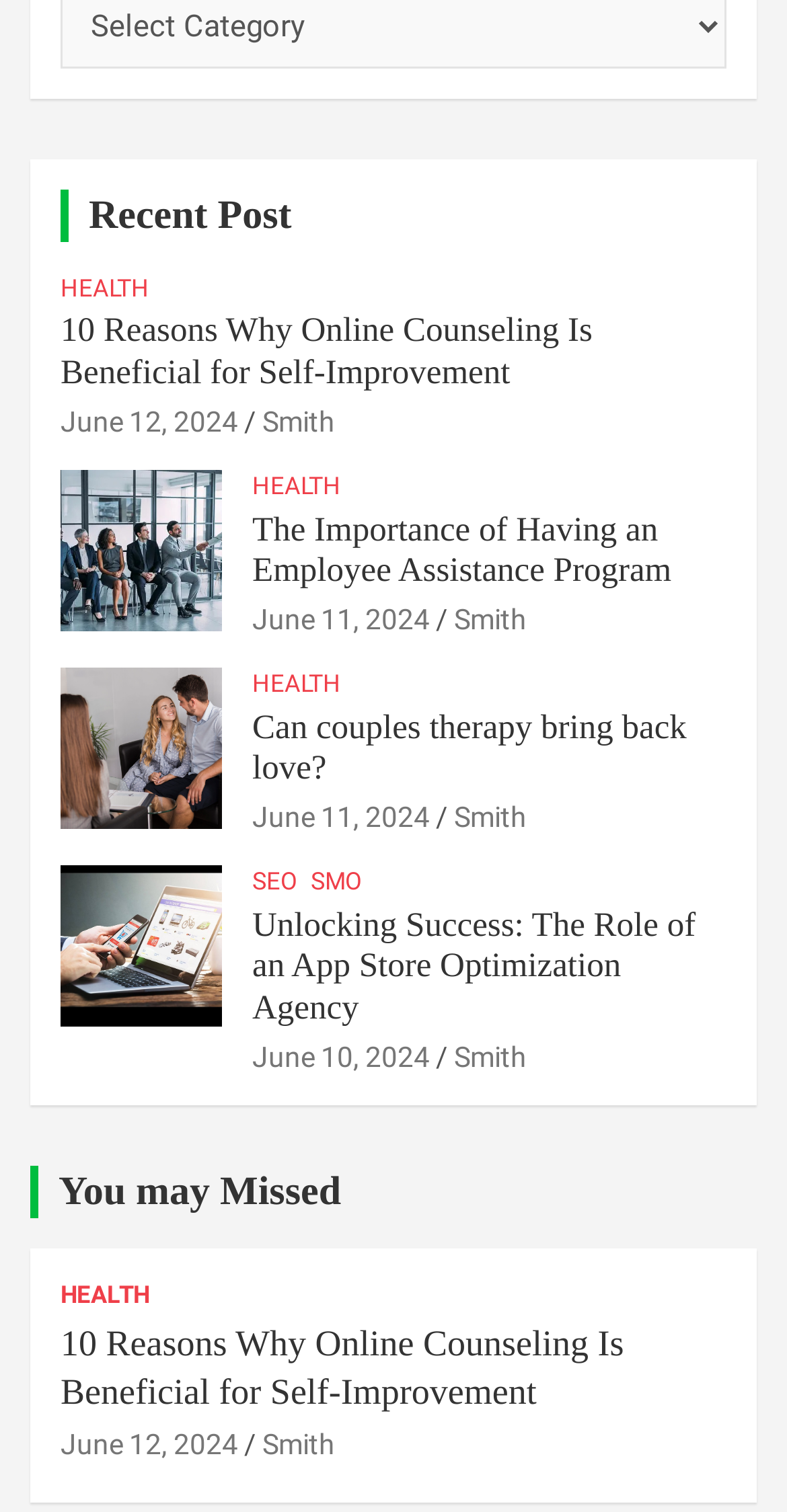Please locate the bounding box coordinates of the element that needs to be clicked to achieve the following instruction: "explore health topics". The coordinates should be four float numbers between 0 and 1, i.e., [left, top, right, bottom].

[0.077, 0.179, 0.19, 0.202]